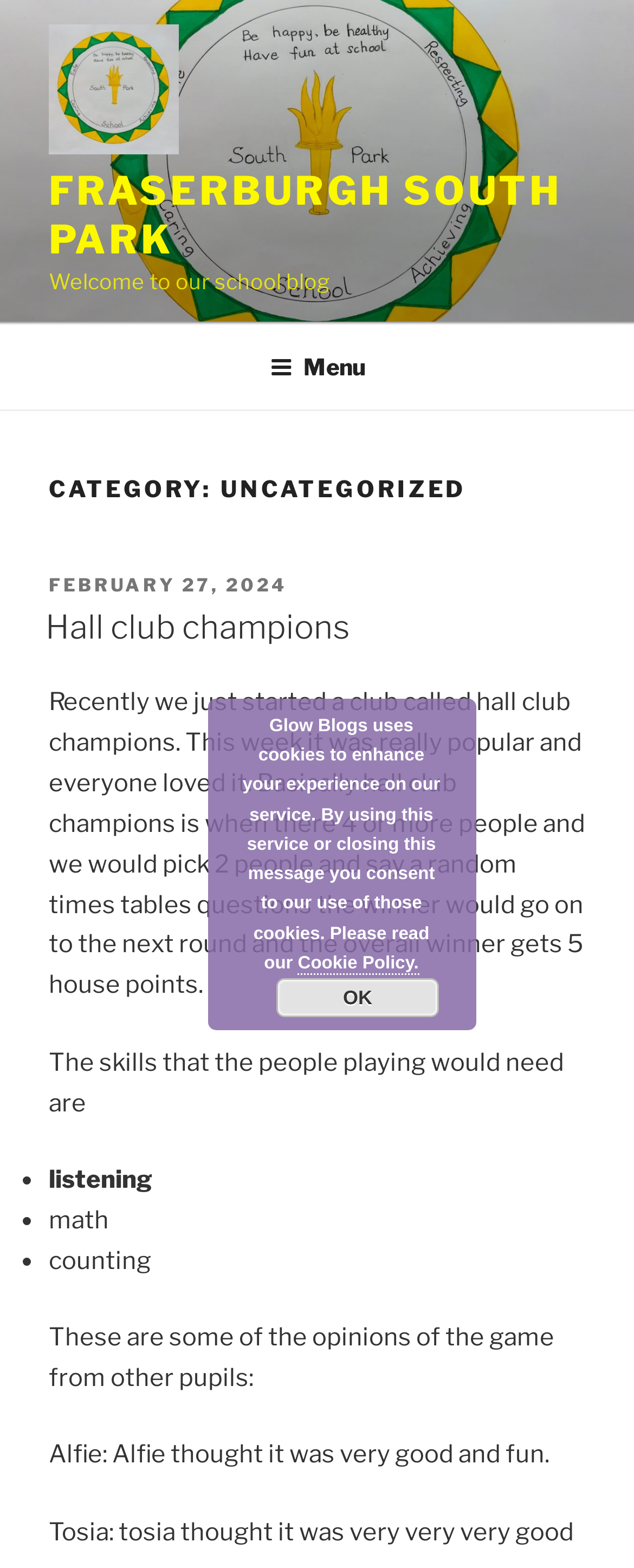Answer this question using a single word or a brief phrase:
What are the skills required to play the Hall club champions game?

Listening, math, counting